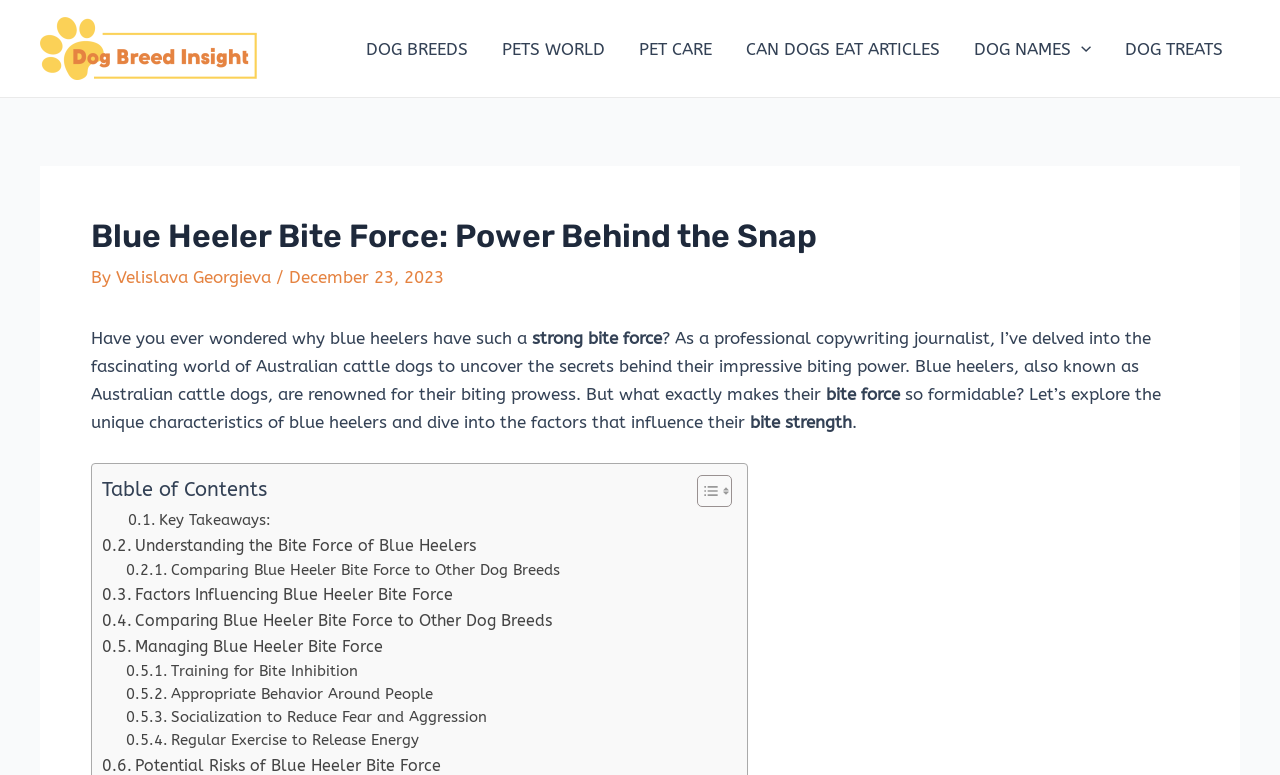How many sections are there in the 'Table of Contents'?
Please answer the question with a detailed response using the information from the screenshot.

The 'Table of Contents' section contains links to '. Key Takeaways:', '. Understanding the Bite Force of Blue Heelers', '. Comparing Blue Heeler Bite Force to Other Dog Breeds', '. Factors Influencing Blue Heeler Bite Force', '. Managing Blue Heeler Bite Force', '. Training for Bite Inhibition', and '. Socialization to Reduce Fear and Aggression', which makes a total of 7 sections.